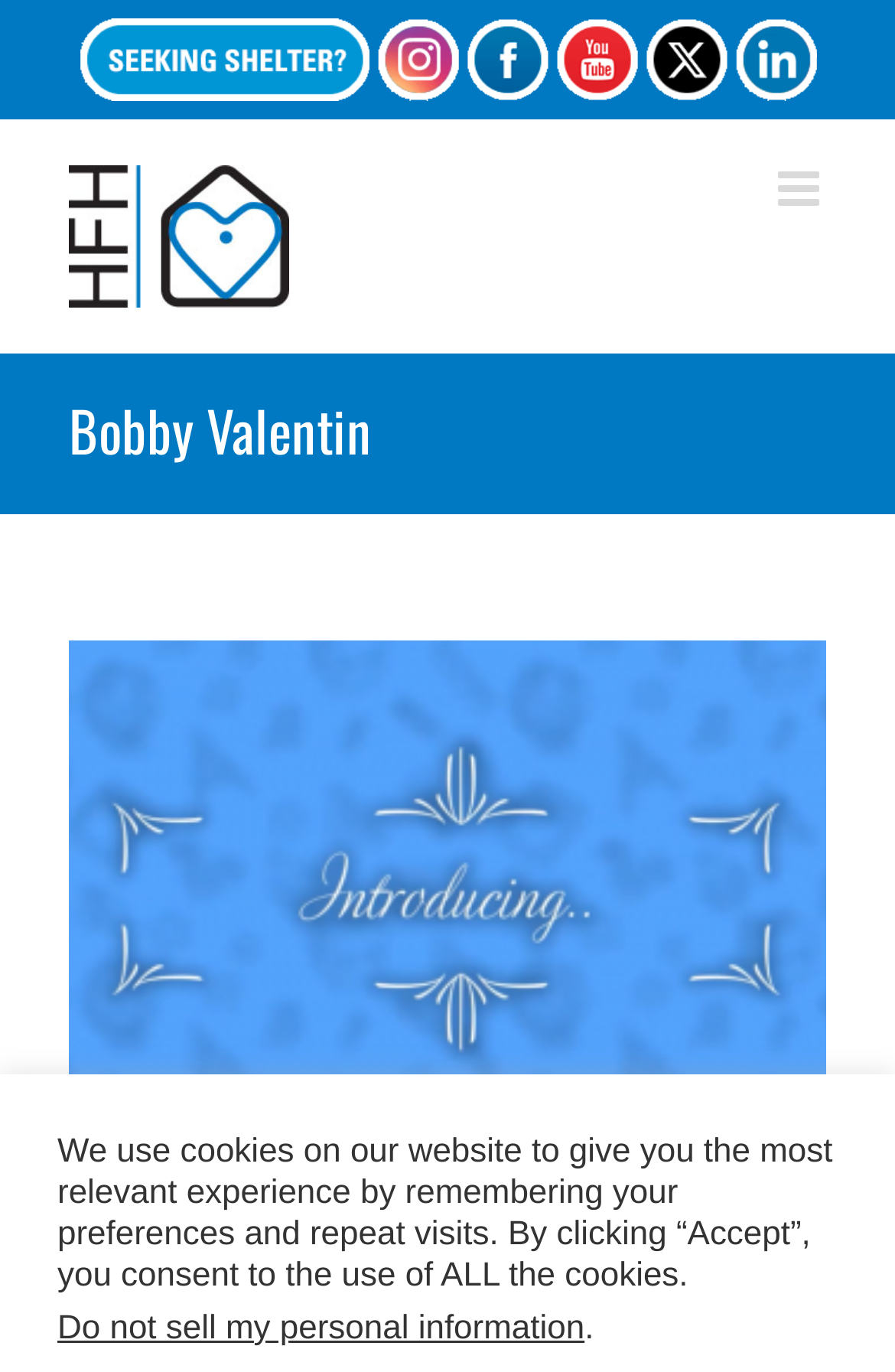Determine the bounding box for the described HTML element: "Introducing…The Williamsbridge Wolverines!". Ensure the coordinates are four float numbers between 0 and 1 in the format [left, top, right, bottom].

[0.077, 0.815, 0.818, 0.859]